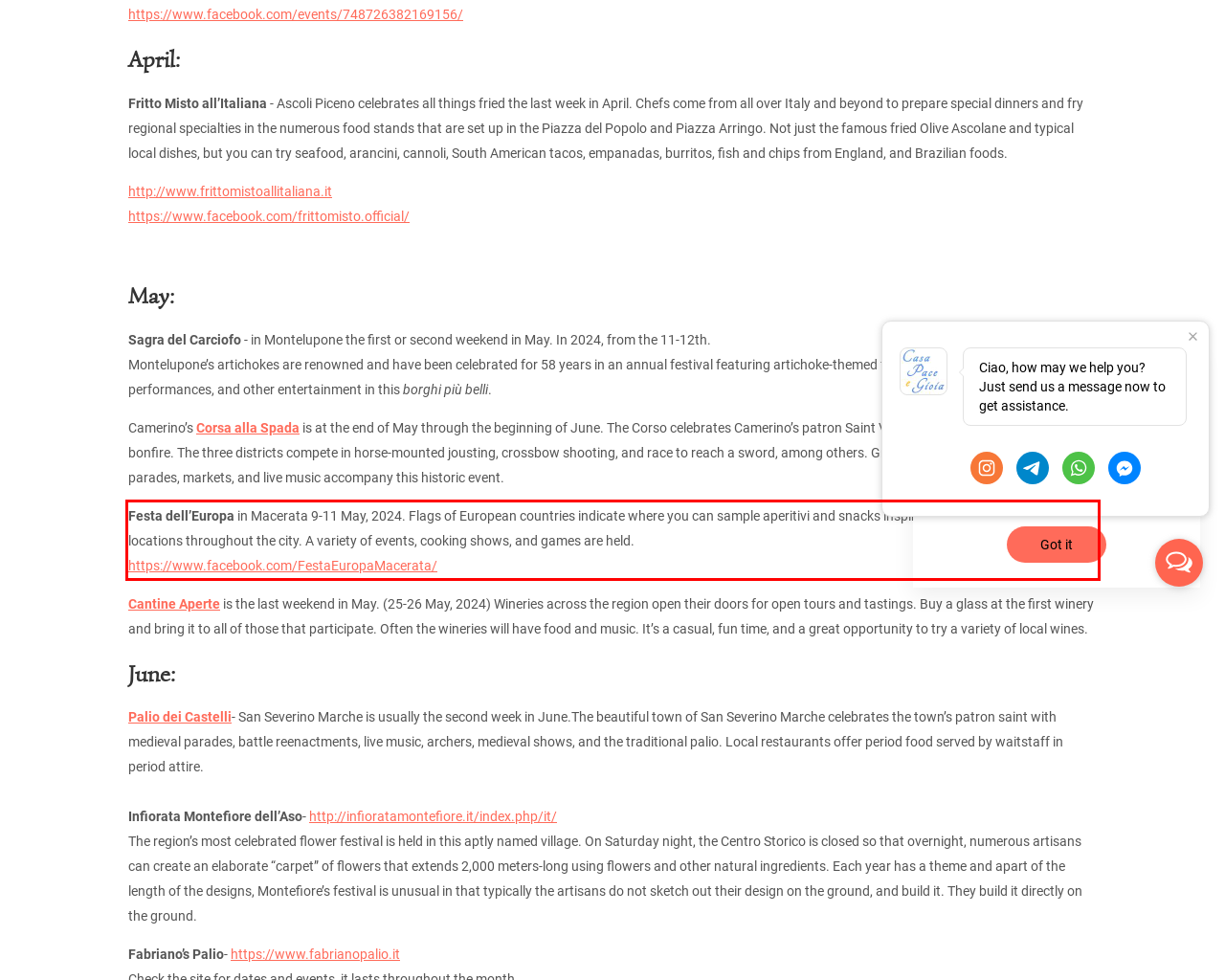Given a screenshot of a webpage, locate the red bounding box and extract the text it encloses.

Festa dell’Europa in Macerata 9-11 May, 2024. Flags of European countries indicate where you can sample aperitivi and snacks inspired by that country at many locations throughout the city. A variety of events, cooking shows, and games are held. https://www.facebook.com/FestaEuropaMacerata/